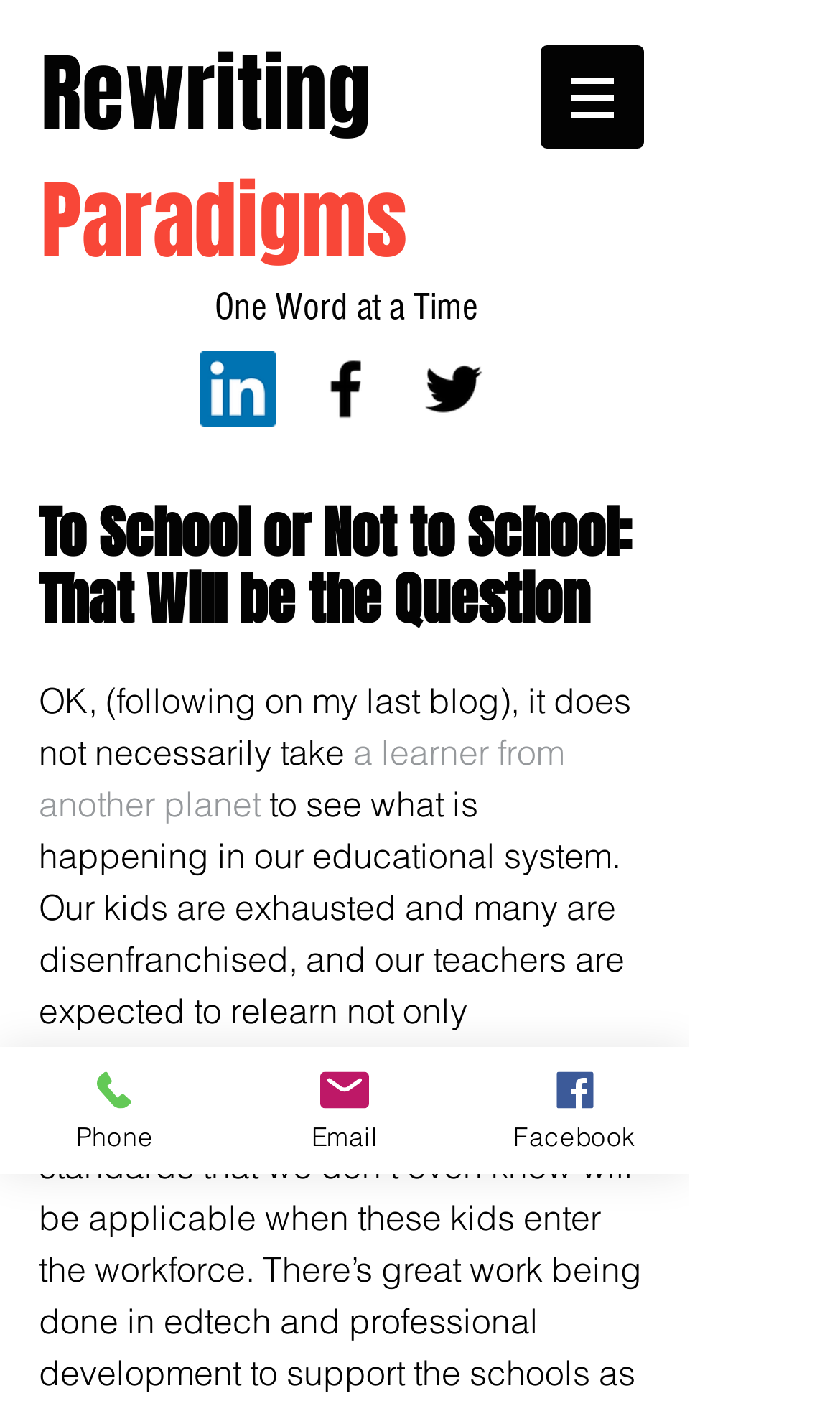Given the element description: "Rewriting Paradigms", predict the bounding box coordinates of this UI element. The coordinates must be four float numbers between 0 and 1, given as [left, top, right, bottom].

[0.049, 0.021, 0.485, 0.202]